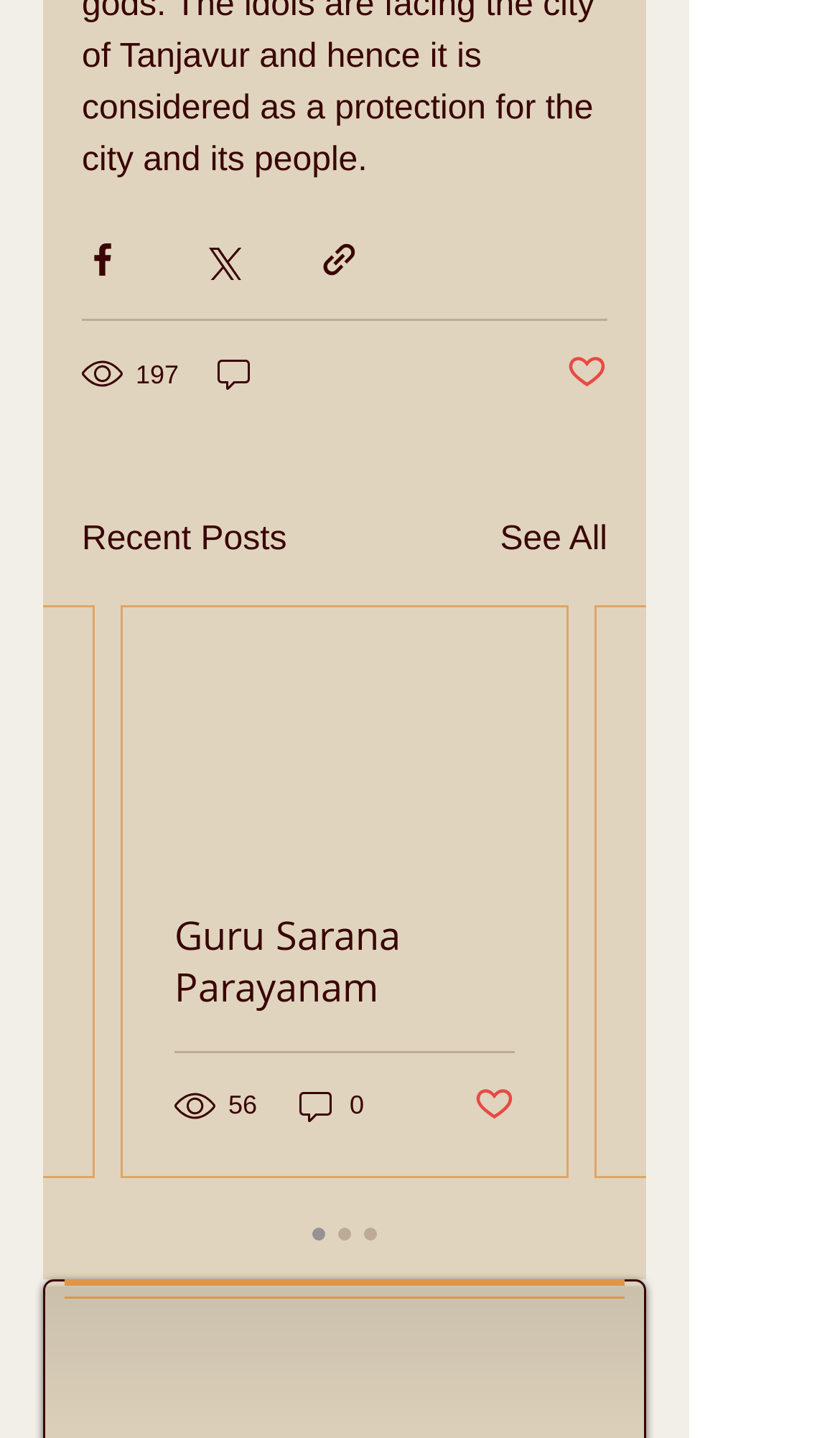Predict the bounding box of the UI element that fits this description: "சங்கராம்ருதம் - 885".

[0.208, 0.632, 0.613, 0.704]